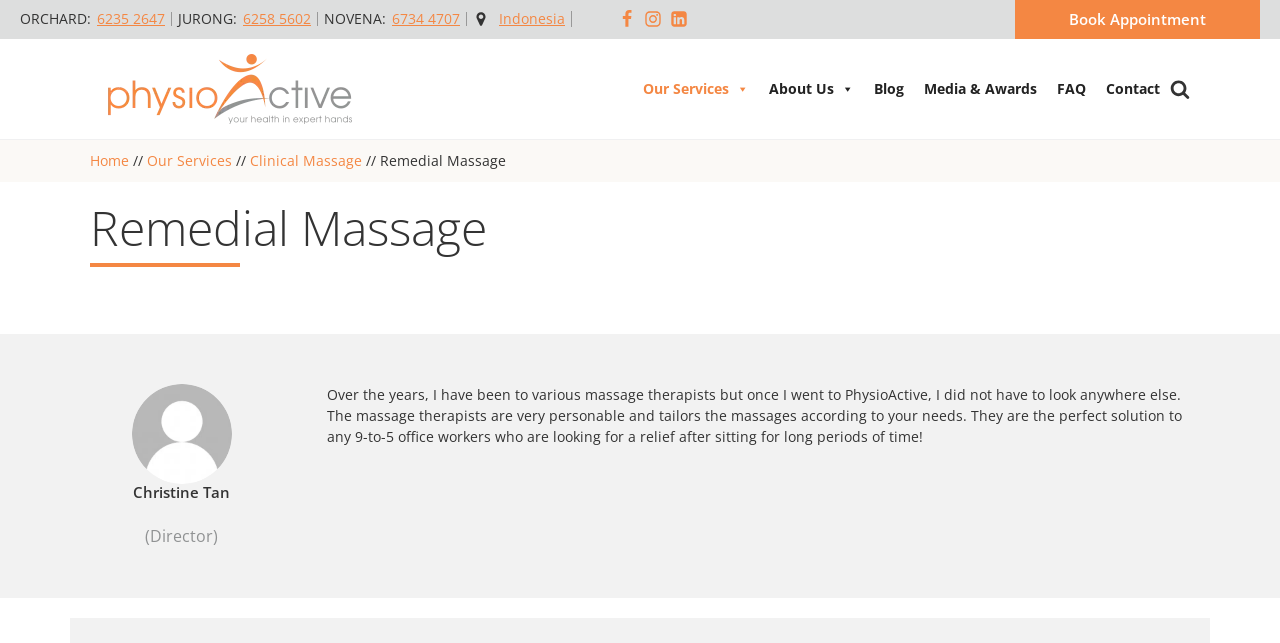Provide a thorough and detailed response to the question by examining the image: 
How many social media links are there?

I counted the number of social media links by looking at the svgroot elements that contain the group elements with names 'facebook', 'instagram', and 'linkedin-square', which indicate the presence of three social media links.